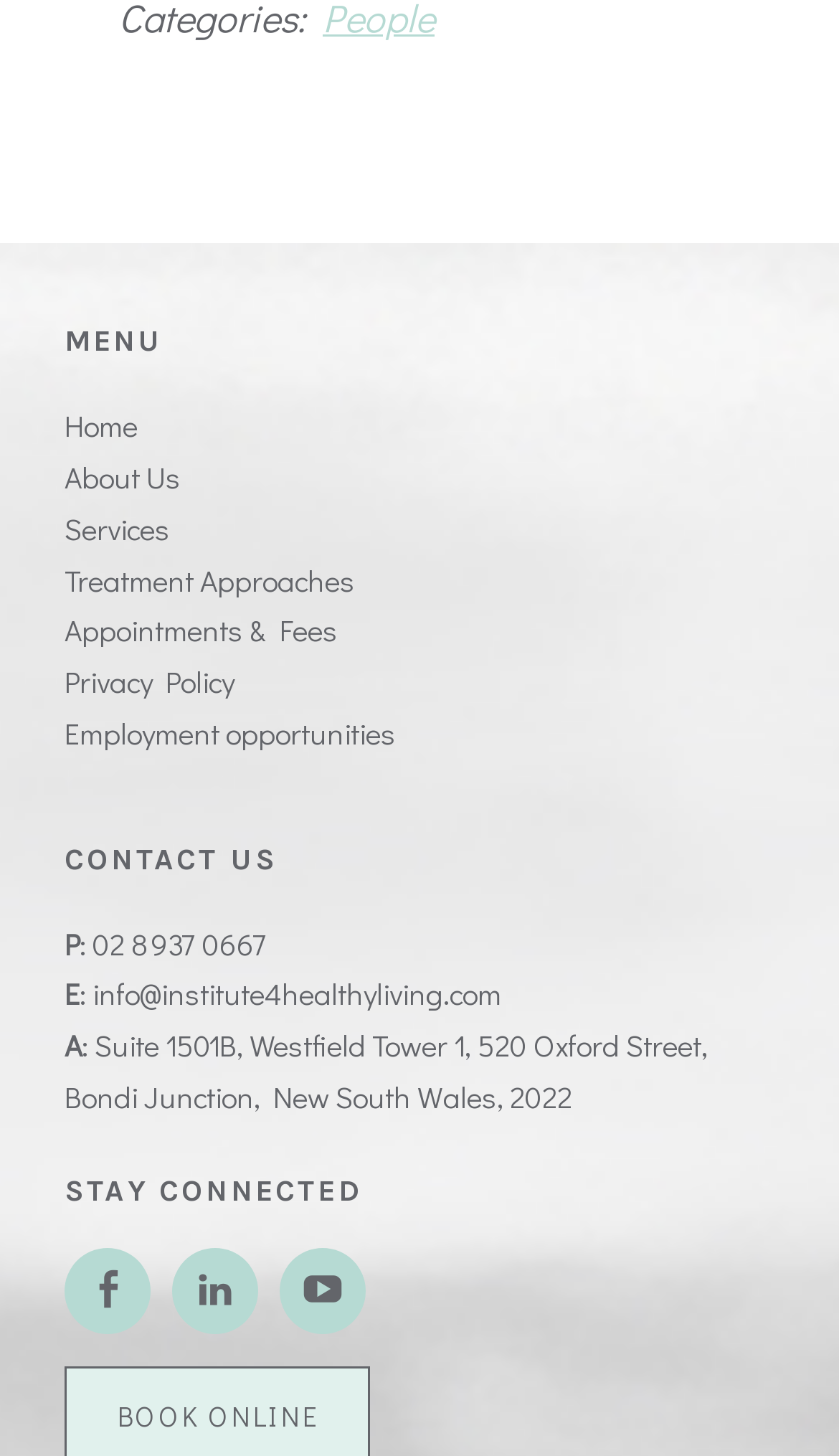Please find and report the bounding box coordinates of the element to click in order to perform the following action: "Click Employment opportunities". The coordinates should be expressed as four float numbers between 0 and 1, in the format [left, top, right, bottom].

[0.077, 0.489, 0.472, 0.517]